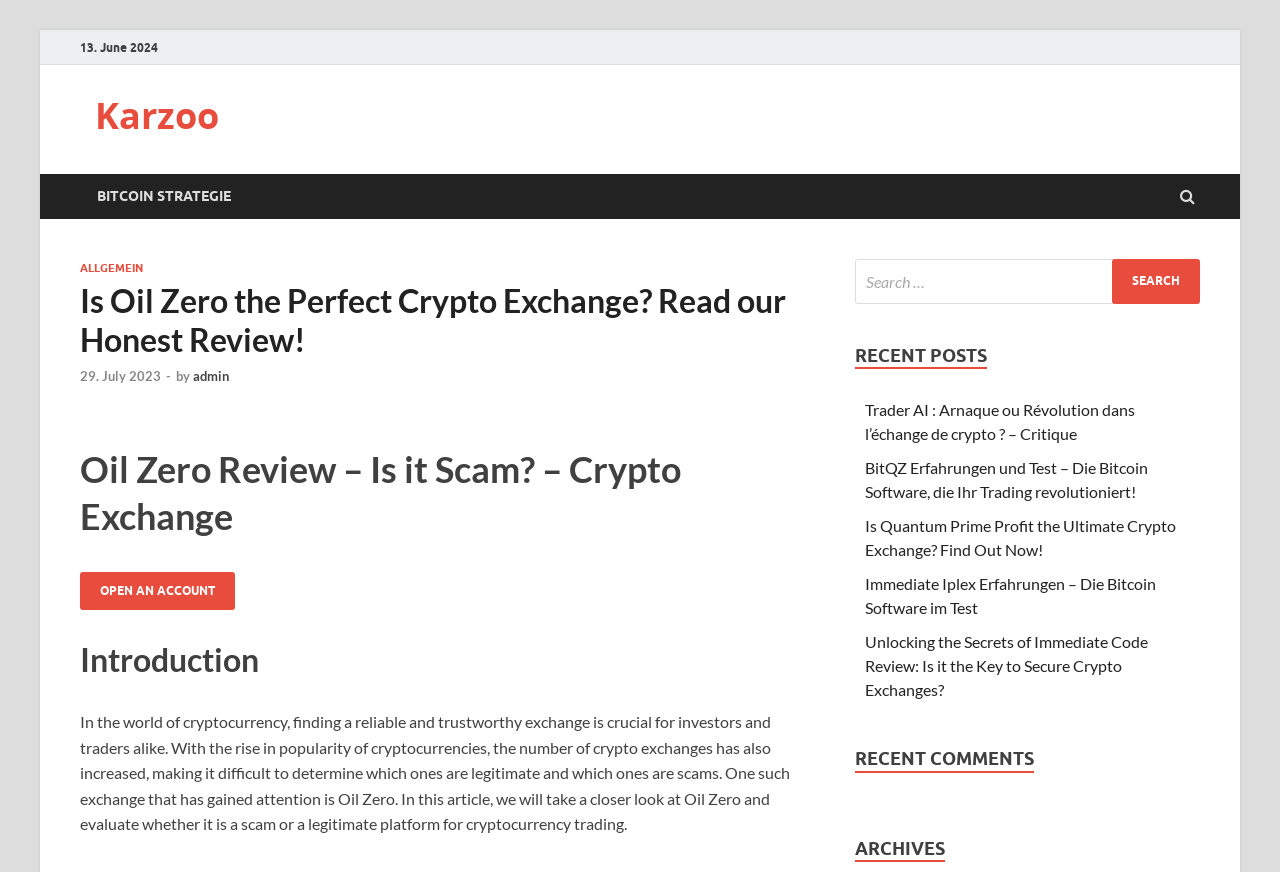Construct a comprehensive caption that outlines the webpage's structure and content.

This webpage appears to be a review article about Oil Zero, a cryptocurrency exchange. At the top, there is a date "13. June 2024" and a link to "Karzoo", which is likely the website's name. Below that, there is a navigation menu with links to "BITCOIN STRATEGIE", "ALLGEMEIN", and other categories.

The main content of the webpage is divided into sections. The first section has a heading "Is Oil Zero the Perfect Crypto Exchange? Read our Honest Review!" followed by a date "29. July 2023" and the author's name "admin". 

The next section is titled "Oil Zero Review – Is it Scam? – Crypto Exchange" and has a prominent call-to-action button "OPEN AN ACCOUNT". 

The "Introduction" section provides a brief overview of the importance of finding a reliable cryptocurrency exchange and introduces Oil Zero as the subject of the review. The text explains that the article will evaluate whether Oil Zero is a scam or a legitimate platform for cryptocurrency trading.

On the right side of the webpage, there is a search bar with a button labeled "Search". Below that, there are sections for "RECENT POSTS", "RECENT COMMENTS", and "ARCHIVES", each containing links to other articles or comments on the website.